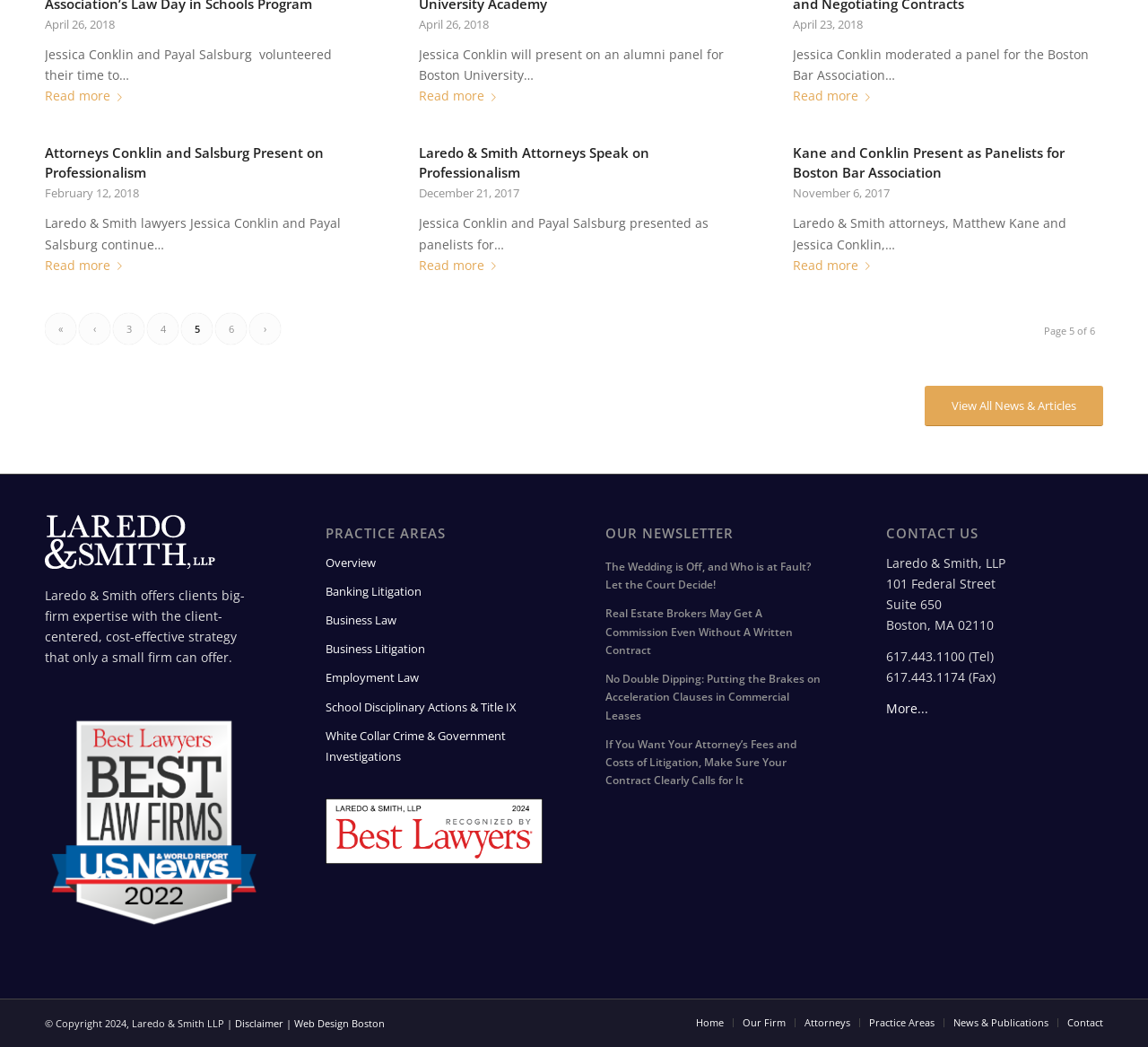Locate the bounding box coordinates of the clickable region to complete the following instruction: "Discover Immercio."

None